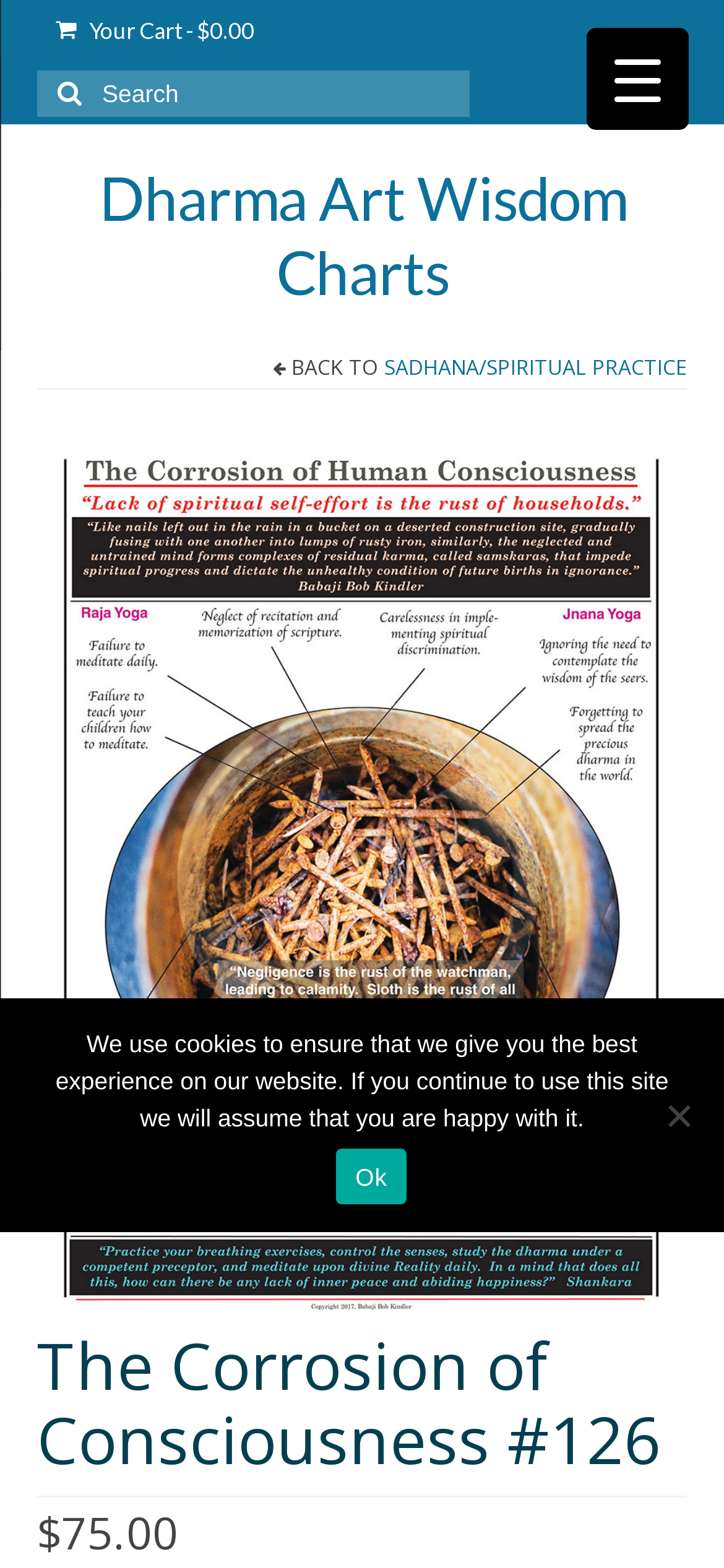What is the price of the Dharma Art Wisdom Charts?
Please answer the question as detailed as possible based on the image.

I found the static text '$' and '75.00' near the bottom of the page, which together indicate the price of the Dharma Art Wisdom Charts.